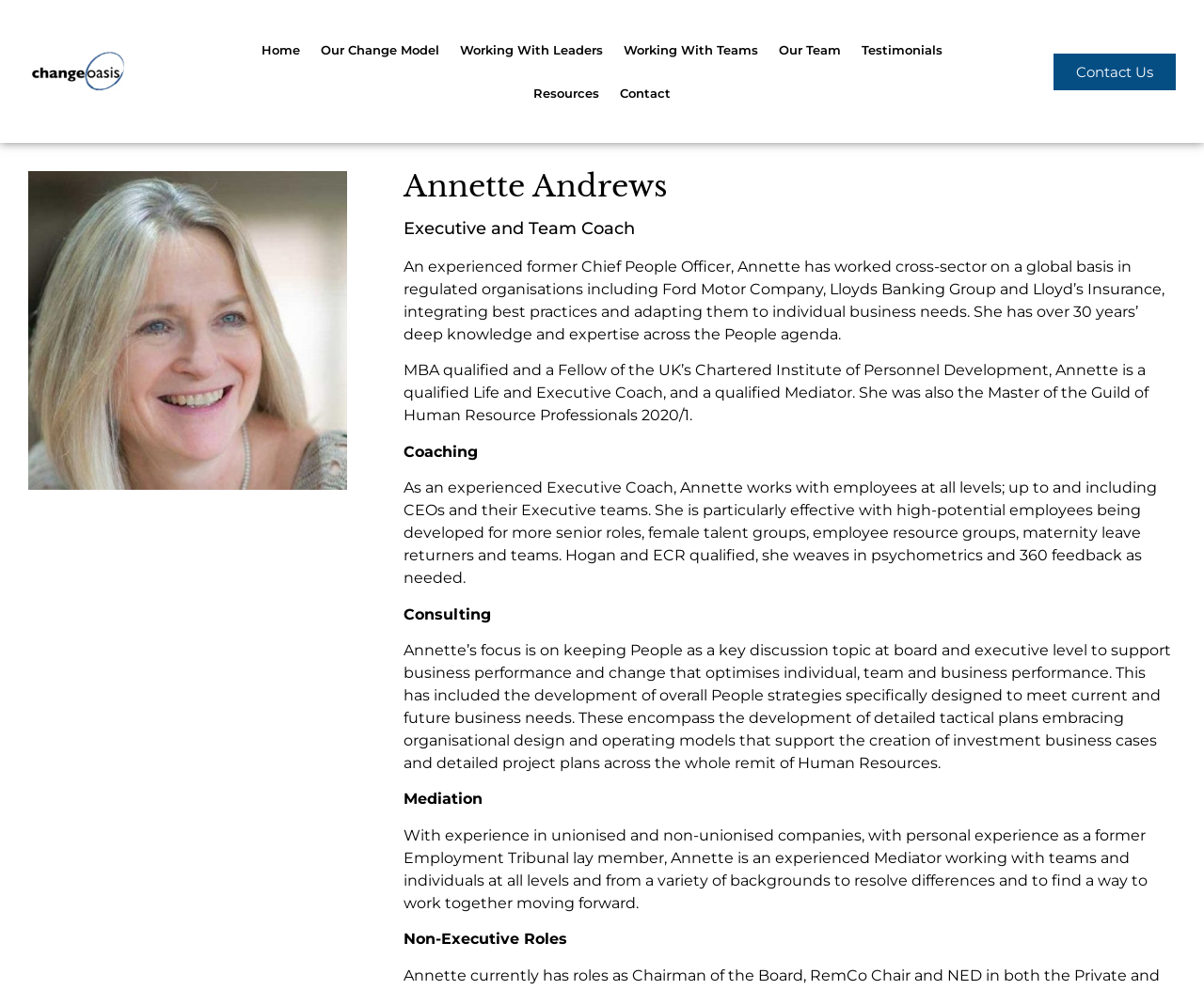Locate the bounding box coordinates of the area that needs to be clicked to fulfill the following instruction: "check COPYRIGHT information". The coordinates should be in the format of four float numbers between 0 and 1, namely [left, top, right, bottom].

None